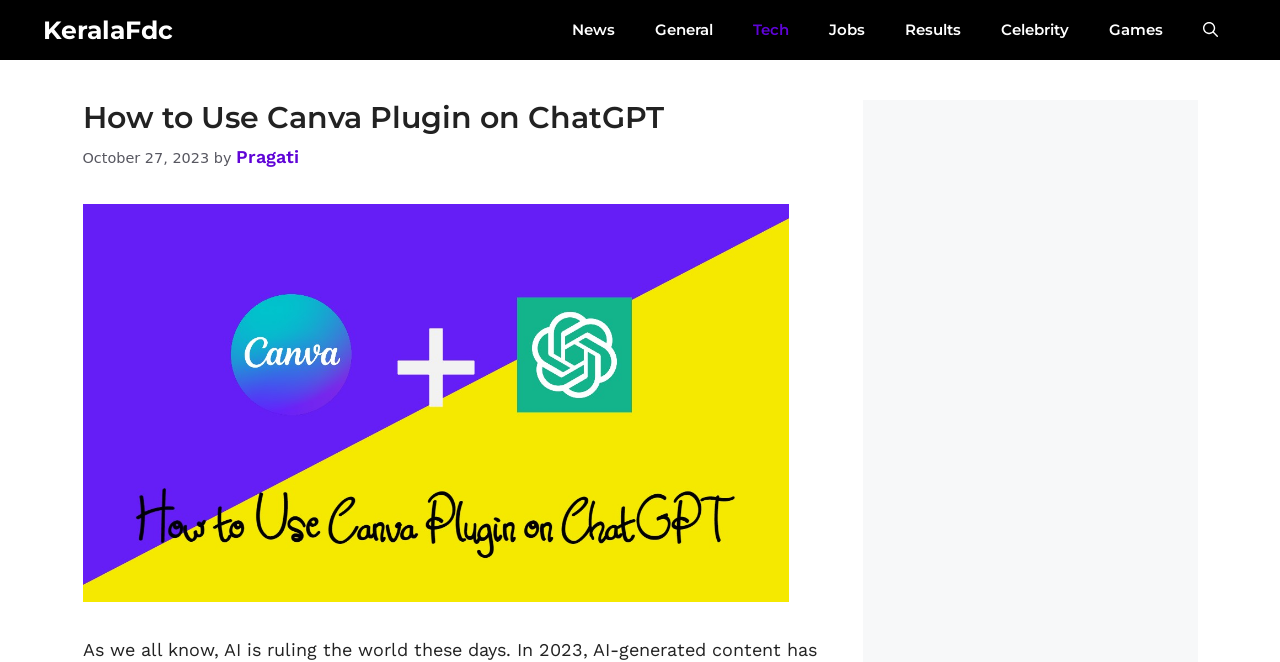Please provide the bounding box coordinates for the element that needs to be clicked to perform the following instruction: "click on the 'Tech' link". The coordinates should be given as four float numbers between 0 and 1, i.e., [left, top, right, bottom].

[0.572, 0.0, 0.632, 0.091]